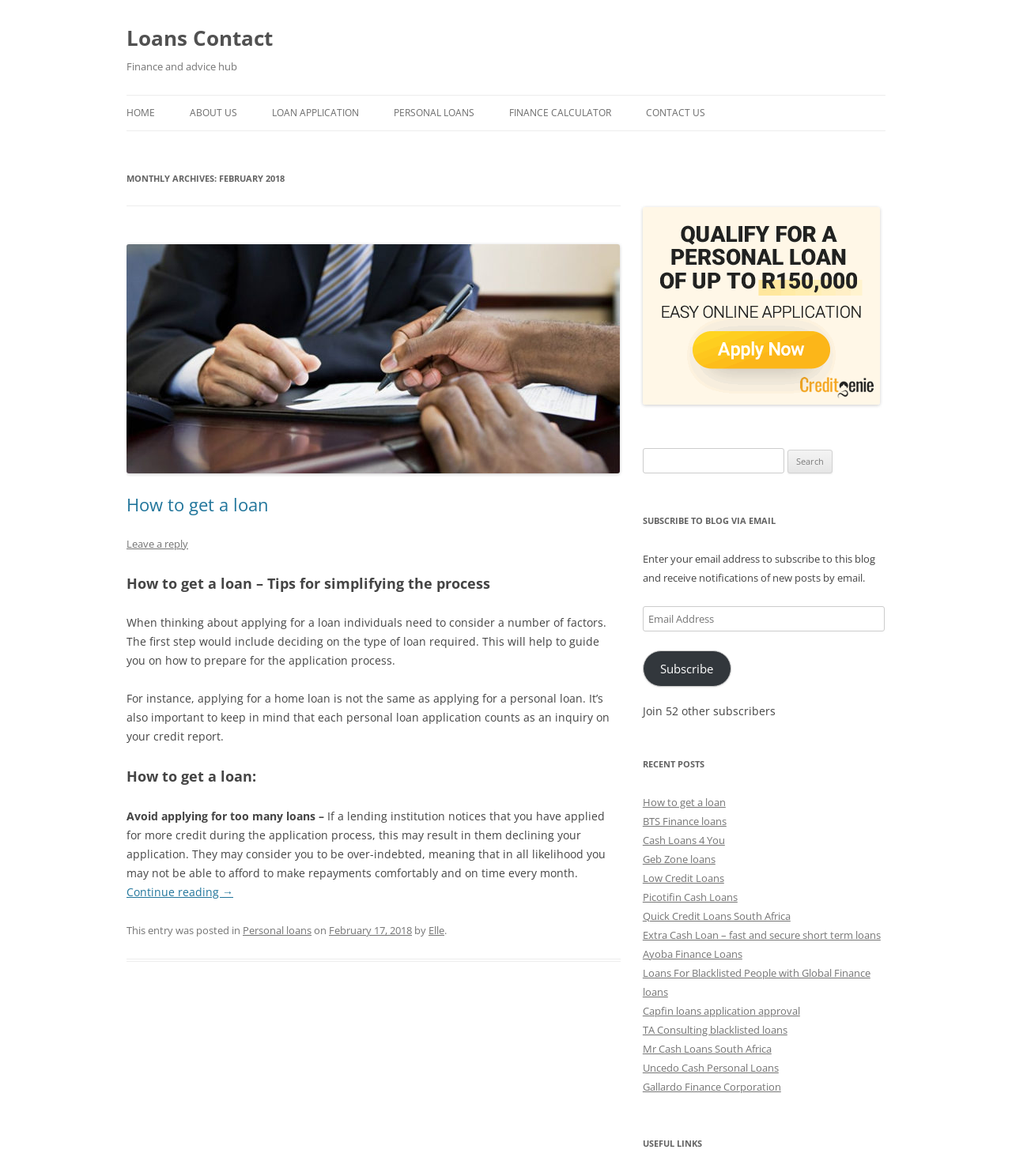Locate the bounding box coordinates of the clickable part needed for the task: "Subscribe to the blog via email".

[0.635, 0.553, 0.722, 0.584]